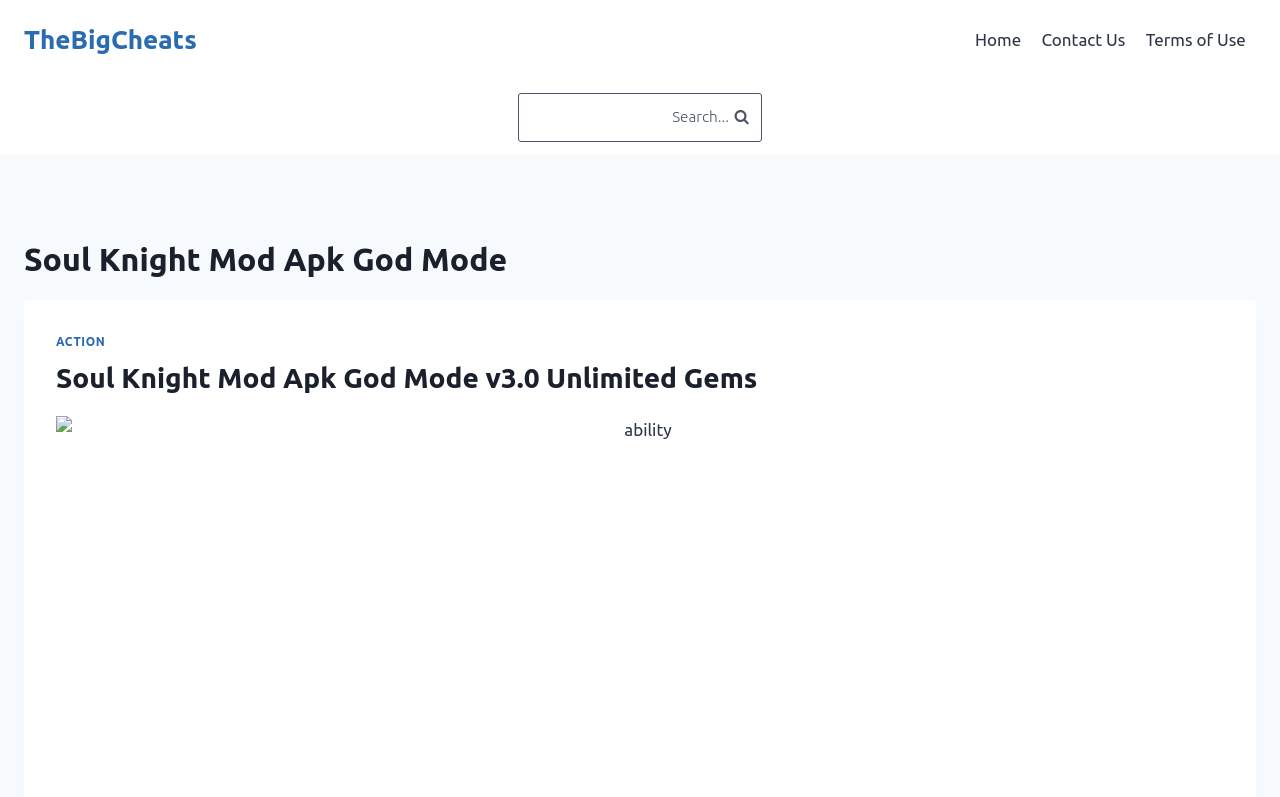What is the theme of the webpage content?
Using the image, give a concise answer in the form of a single word or short phrase.

Gaming